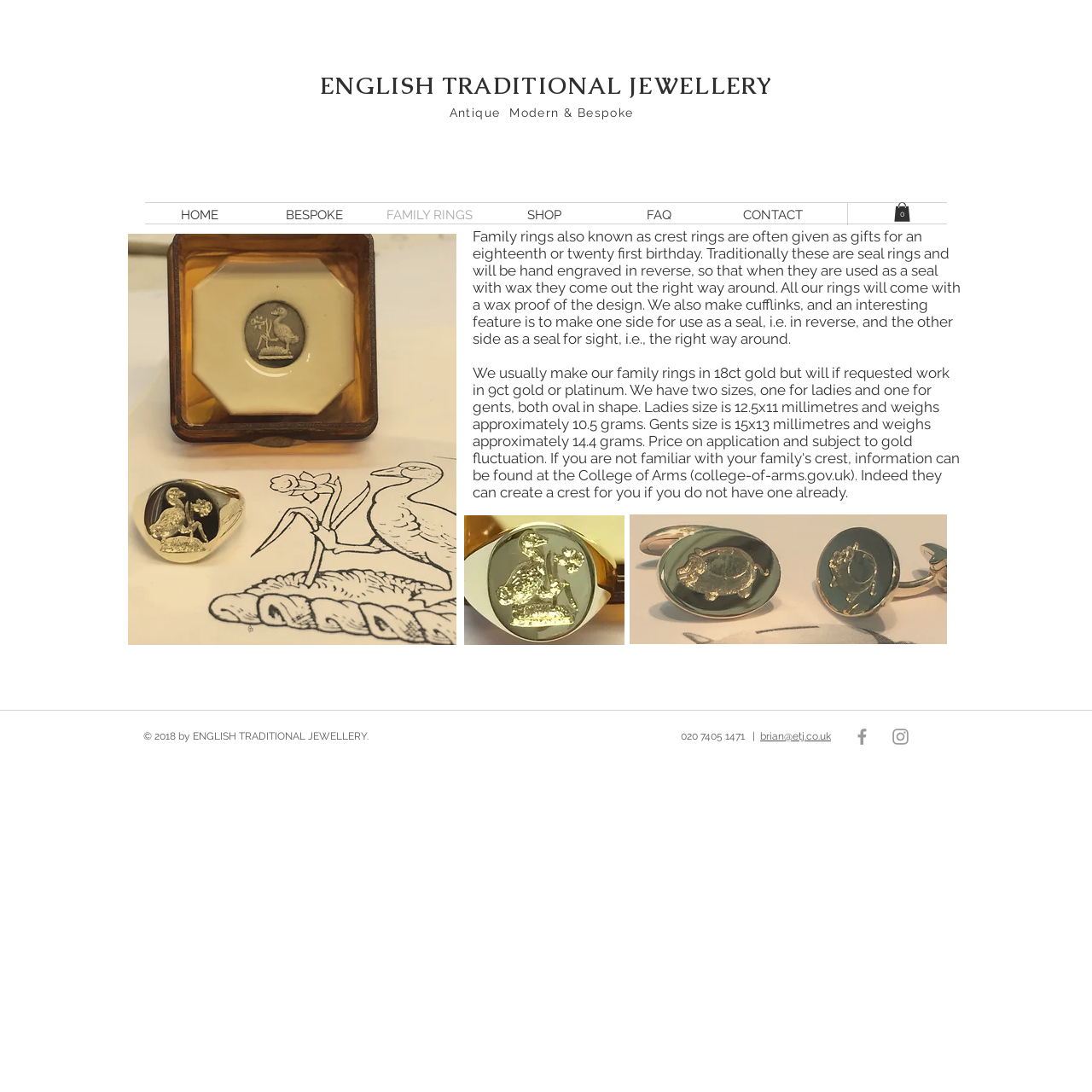Please identify the bounding box coordinates of the element that needs to be clicked to perform the following instruction: "Click on the 'BESPOKE' link".

[0.235, 0.186, 0.341, 0.209]